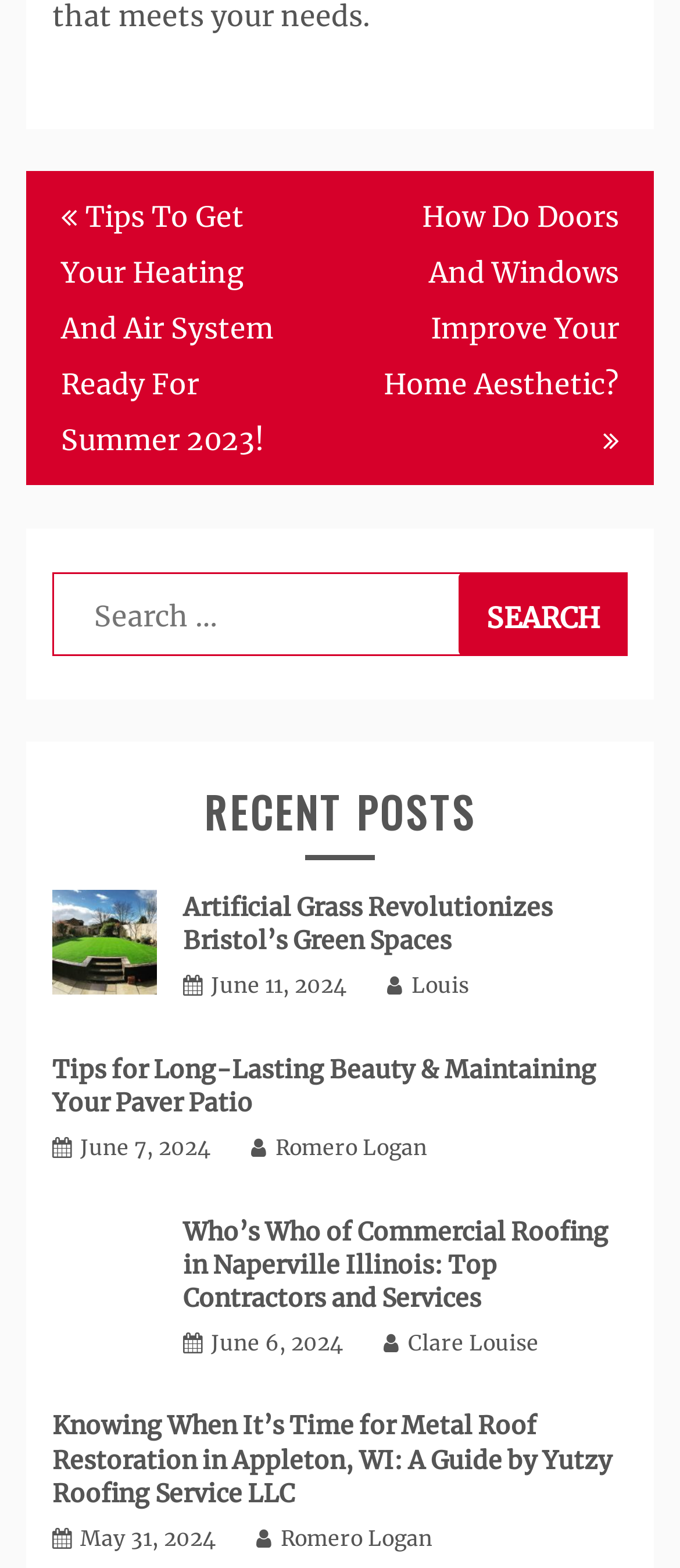What type of content is displayed on this webpage?
Refer to the image and answer the question using a single word or phrase.

Blog posts